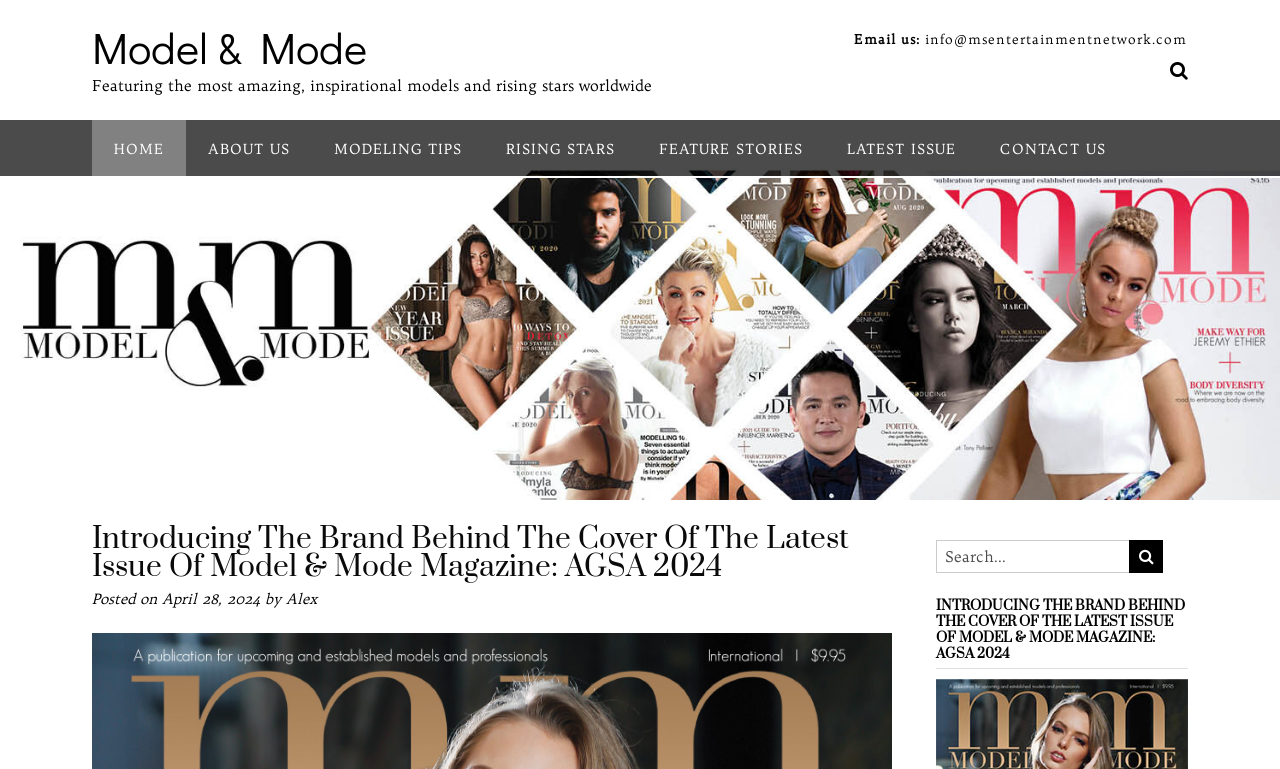Determine the bounding box coordinates of the region I should click to achieve the following instruction: "Contact us". Ensure the bounding box coordinates are four float numbers between 0 and 1, i.e., [left, top, right, bottom].

[0.764, 0.156, 0.881, 0.229]